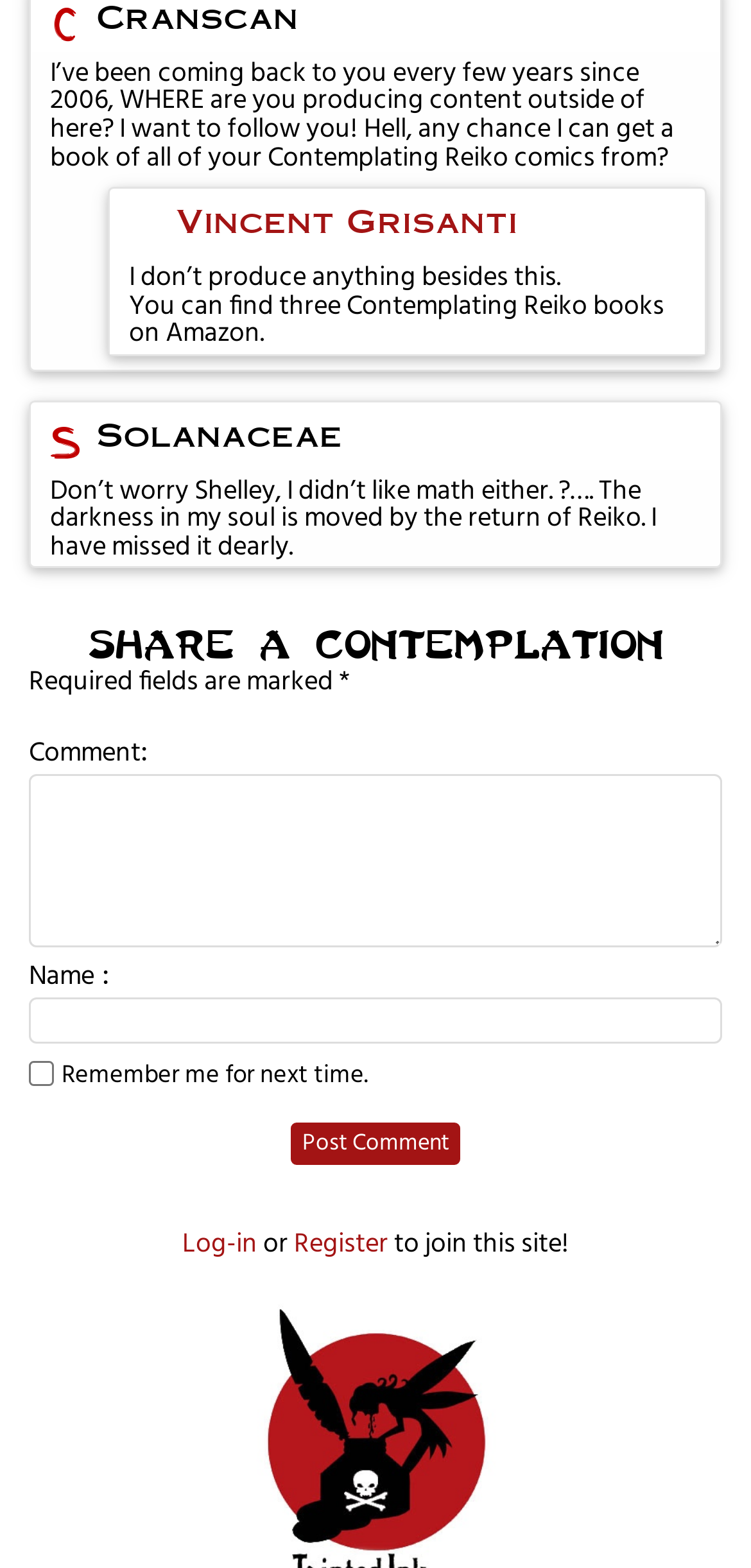Please determine the bounding box coordinates of the element to click in order to execute the following instruction: "Click the 'Post Comment' button". The coordinates should be four float numbers between 0 and 1, specified as [left, top, right, bottom].

[0.387, 0.716, 0.613, 0.743]